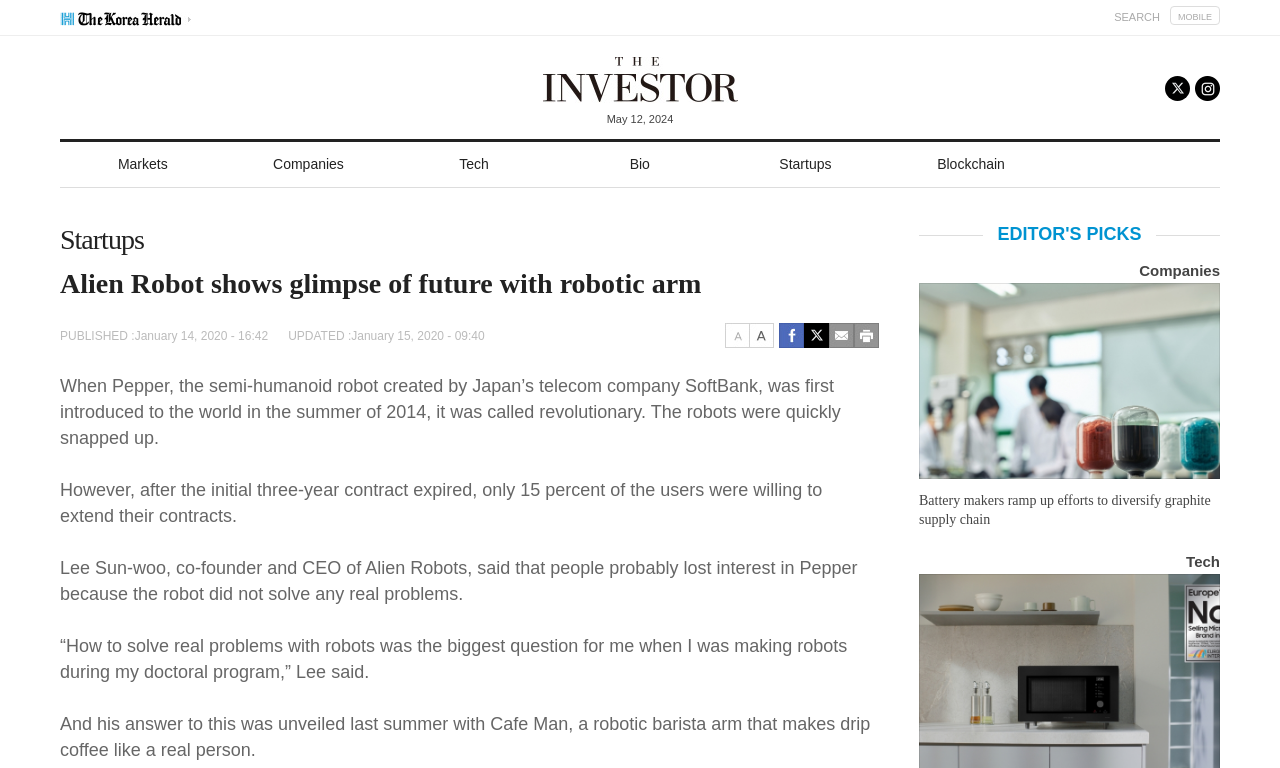Please answer the following question as detailed as possible based on the image: 
What is the name of the robotic barista arm unveiled by Alien Robots?

The webpage states that Lee Sun-woo, co-founder and CEO of Alien Robots, unveiled Cafe Man, a robotic barista arm that makes drip coffee like a real person, last summer.